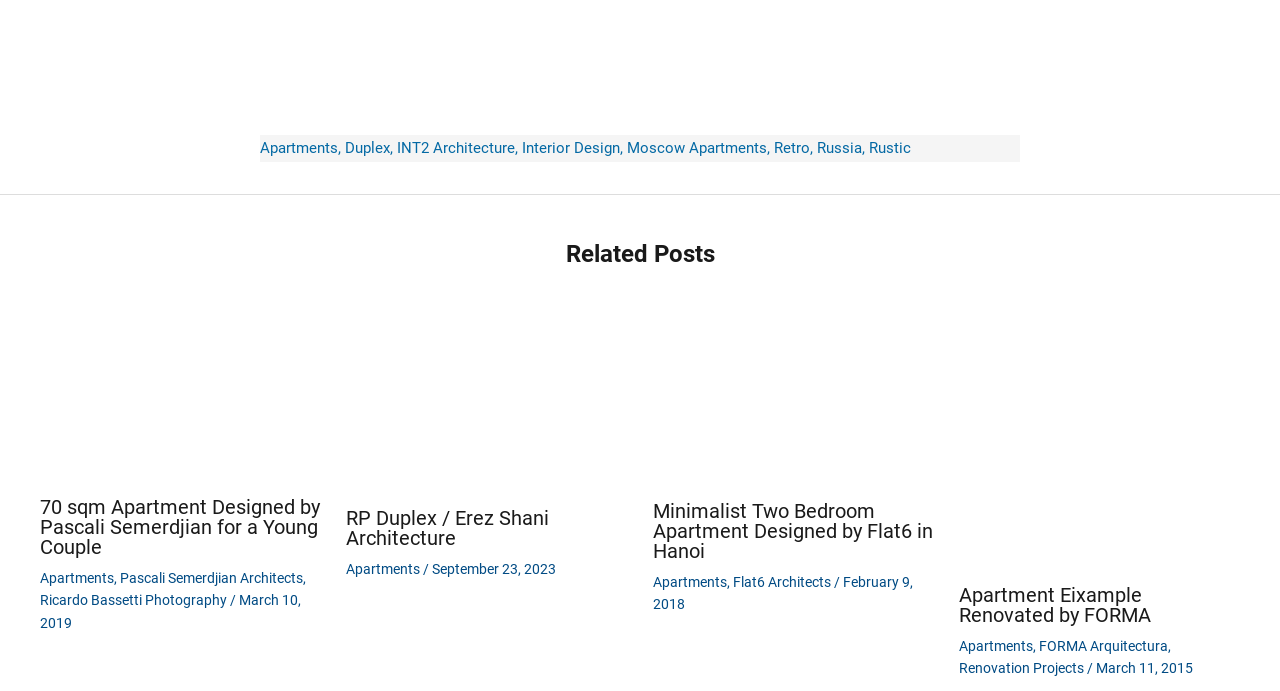Pinpoint the bounding box coordinates of the clickable area necessary to execute the following instruction: "Learn more about Apartment Eixample Renovated by FORMA". The coordinates should be given as four float numbers between 0 and 1, namely [left, top, right, bottom].

[0.749, 0.617, 0.969, 0.644]